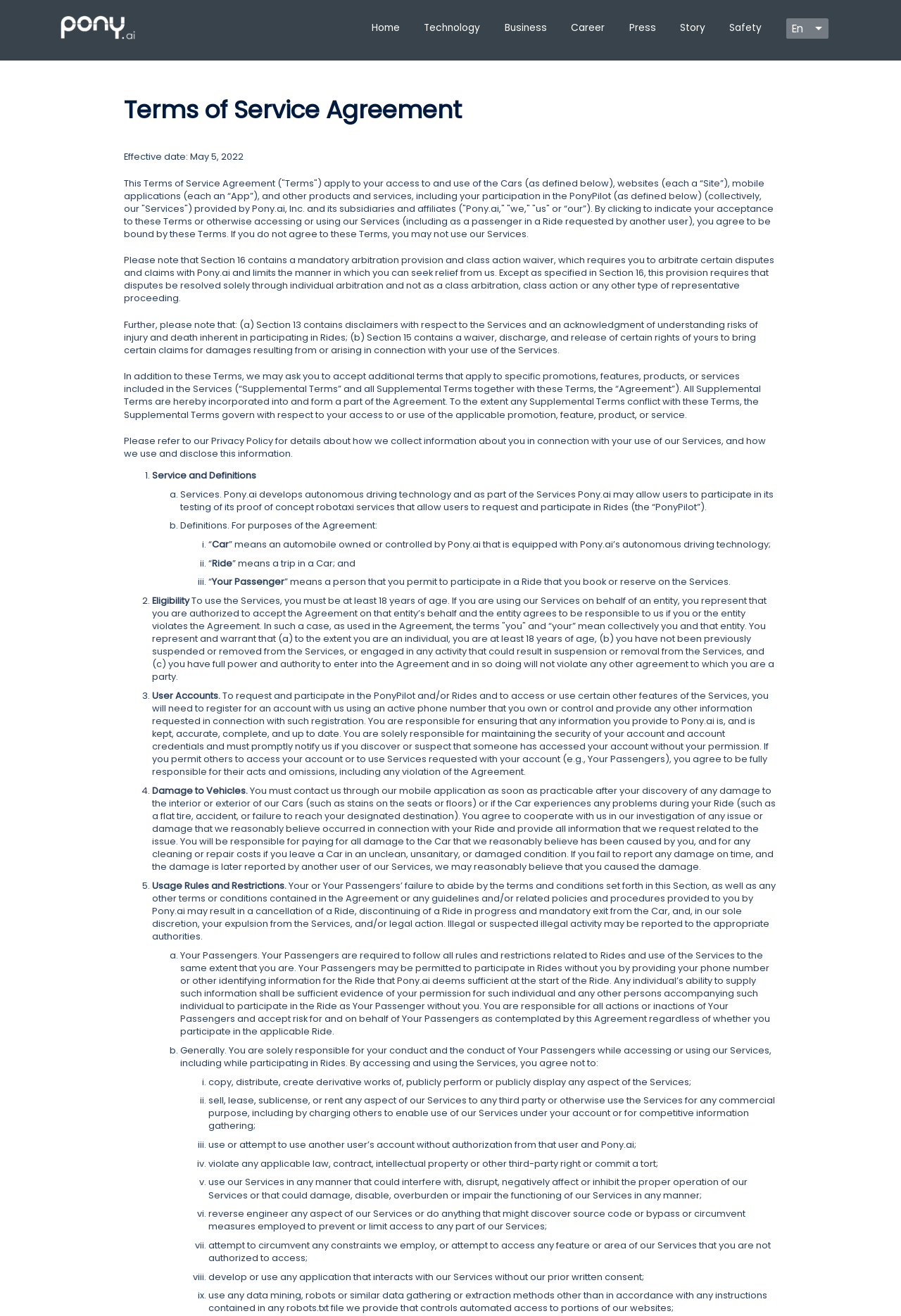What is the minimum age requirement to use the Services?
Could you please answer the question thoroughly and with as much detail as possible?

According to the StaticText element with OCR text 'To use the Services, you must be at least 18 years of age.', the minimum age requirement to use the Services is 18 years old.